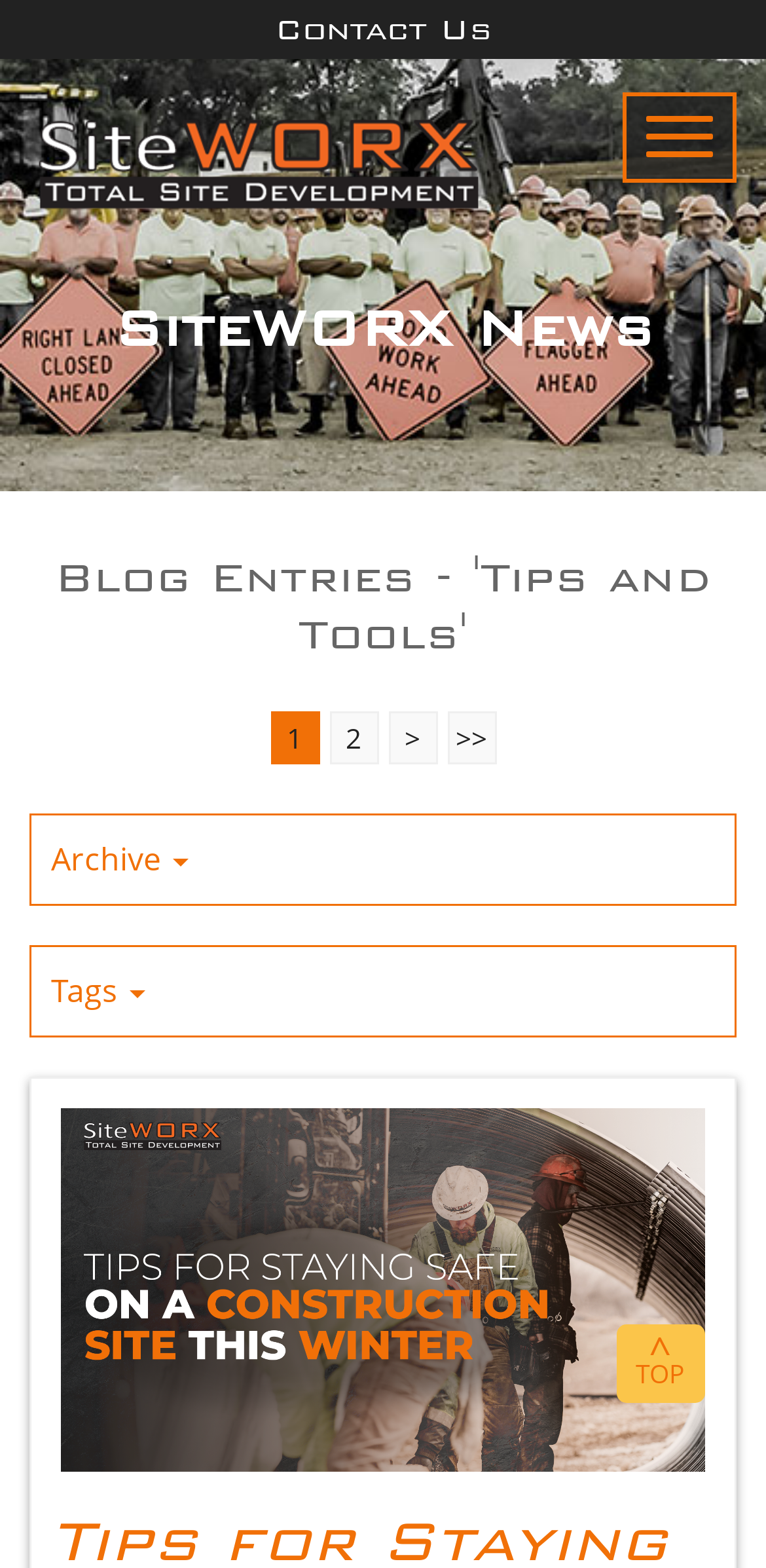Please provide the bounding box coordinates for the element that needs to be clicked to perform the instruction: "Go to the next page". The coordinates must consist of four float numbers between 0 and 1, formatted as [left, top, right, bottom].

[0.506, 0.454, 0.571, 0.488]